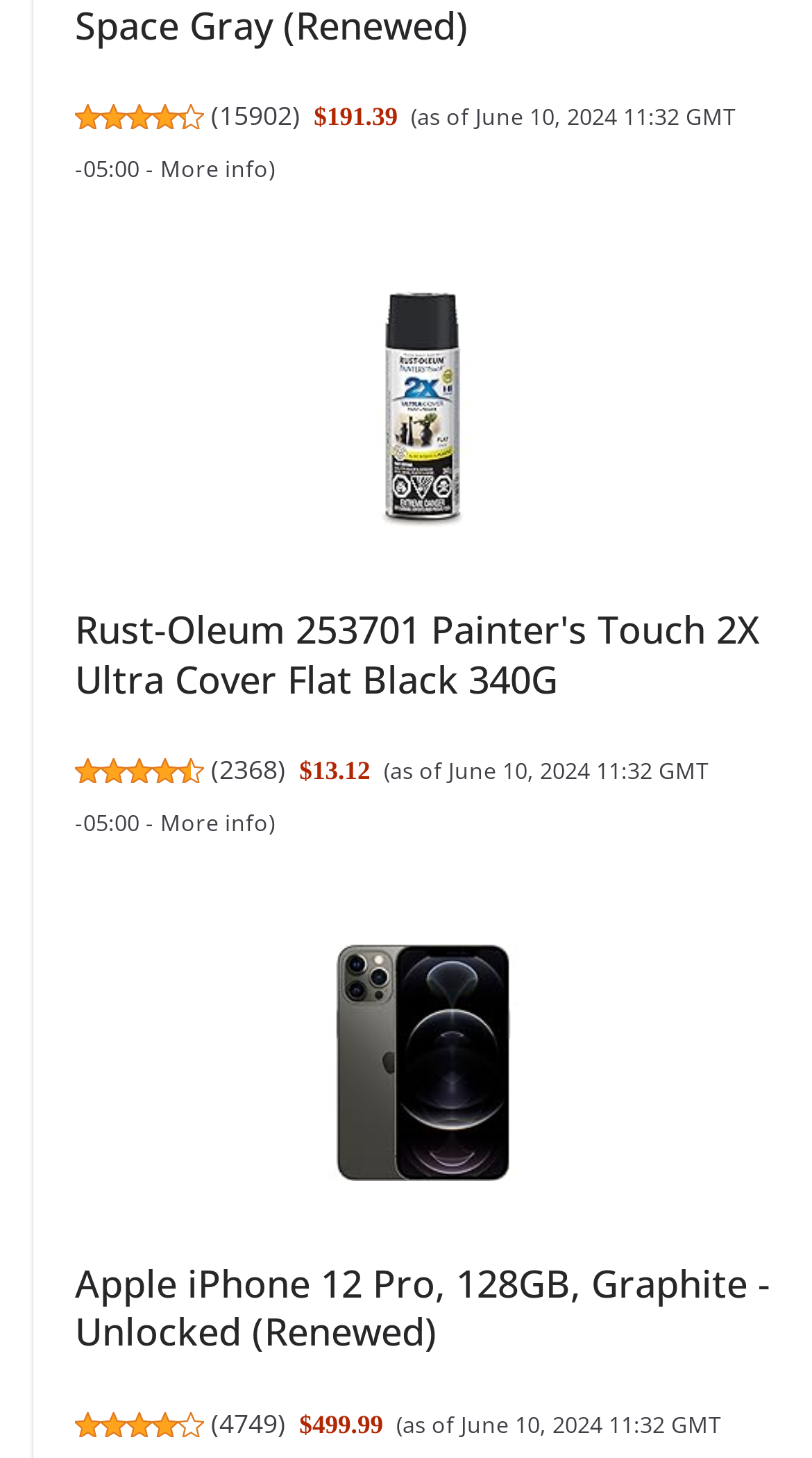Reply to the question with a single word or phrase:
What is the price of Rust-Oleum 253701?

$191.39